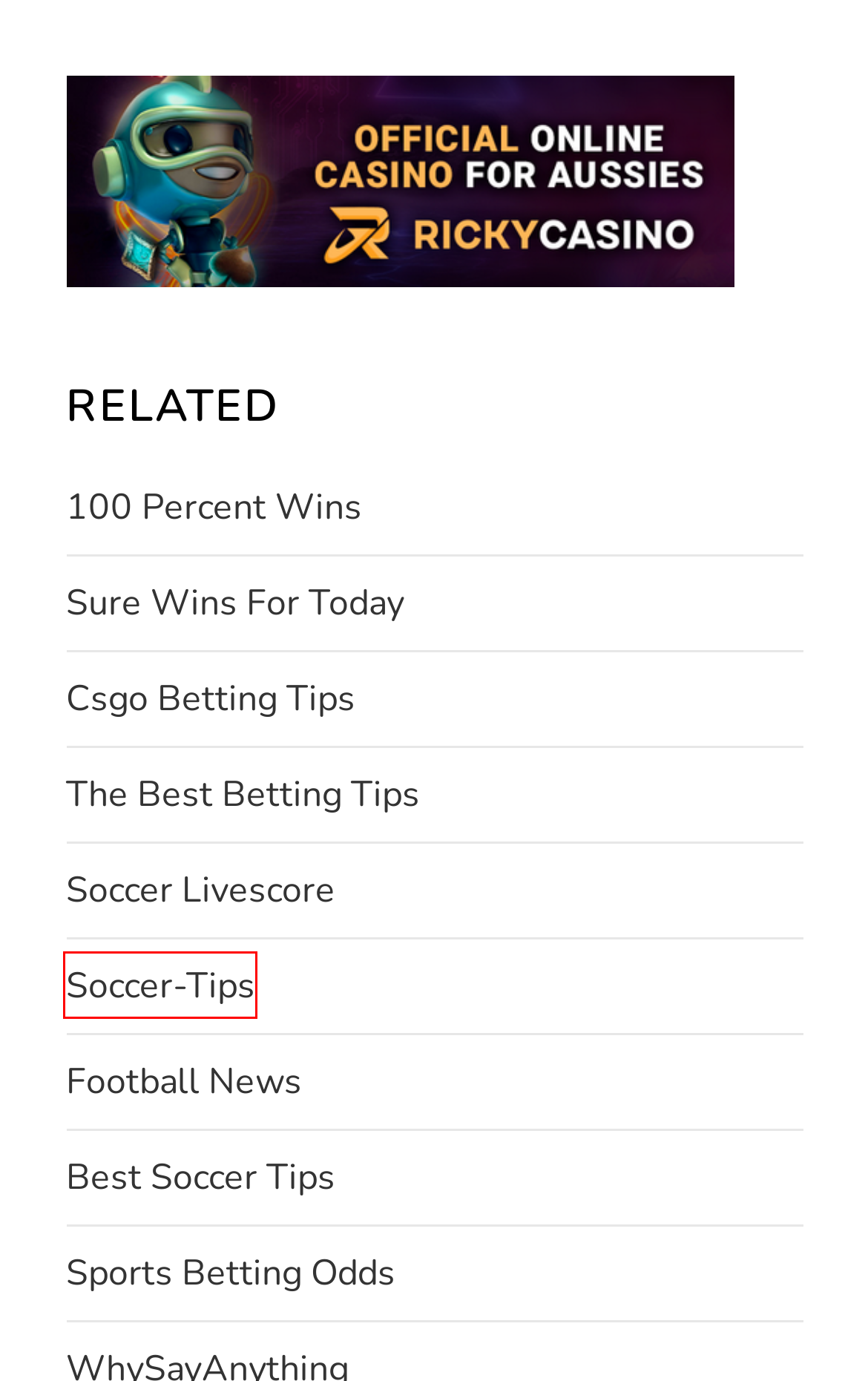You have a screenshot of a webpage with a red bounding box around an element. Select the webpage description that best matches the new webpage after clicking the element within the red bounding box. Here are the descriptions:
A. Your Soccer Tips - The Winning Soccer Tips
B. Sports News, Scores, Highlights | Flashscore News
C. Odds Portal: Odds Comparison, Sports Betting Odds
D. AbrahamTips.com - Free Betting Tips
E. 100 Percent Sure Wins | 100PercentWins
F. SOCCER Livescore, live results - 11LiveGoal.com
G. esporTTalk.org - eSports Insider Betting
H. Soccer tips from best tipsters, today football predictions

H